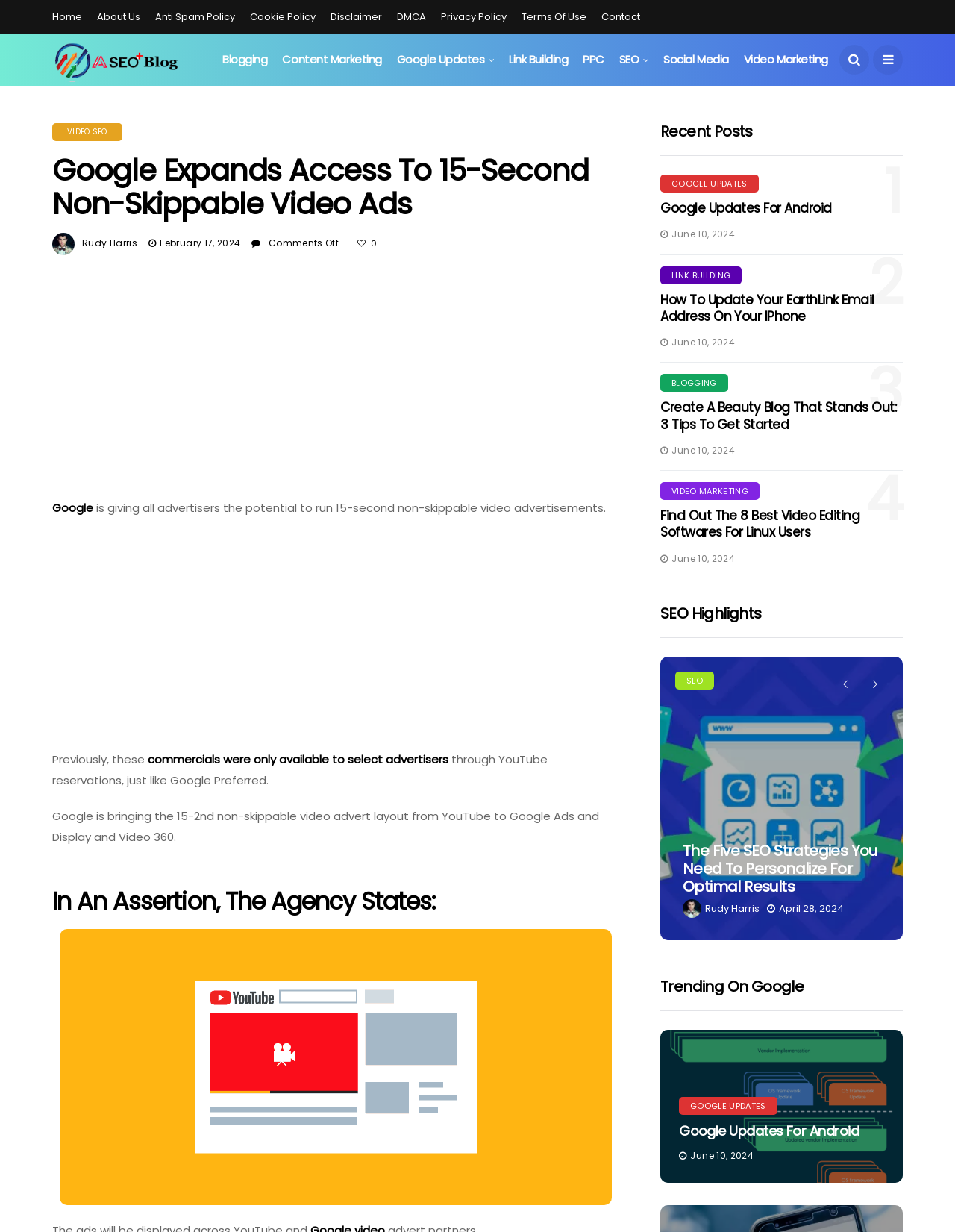Generate a comprehensive description of the contents of the webpage.

This webpage is a blog post about Google expanding access to 15-second non-skippable video ads. At the top, there is a navigation menu with links to "Home", "About Us", "Anti Spam Policy", and other pages. Below the navigation menu, there is a table with links to various categories such as "SEO News and Google Updates", "Blogging", "Content Marketing", and more.

The main content of the webpage is a blog post with a heading "Google Expands Access To 15-Second Non-Skippable Video Ads". The post is written by Rudy Harris and was published on February 17, 2024. The post discusses how Google is now allowing all advertisers to run 15-second non-skippable video ads, which were previously only available to select advertisers through YouTube reservations.

There are two advertisements on the page, one above the blog post and one below it. The blog post is followed by a section with recent posts, which includes links to other blog posts on topics such as Google updates, link building, blogging, and video marketing. Each recent post has a heading, a link to the post, and a publication date.

On the right side of the page, there is a section with trending topics on Google, which includes links to other blog posts on Google updates. There is also a section with SEO highlights, which includes a link to a blog post on SEO strategies.

Throughout the page, there are various images, including an image of a YouTube advertising logo and an image related to video editing software.